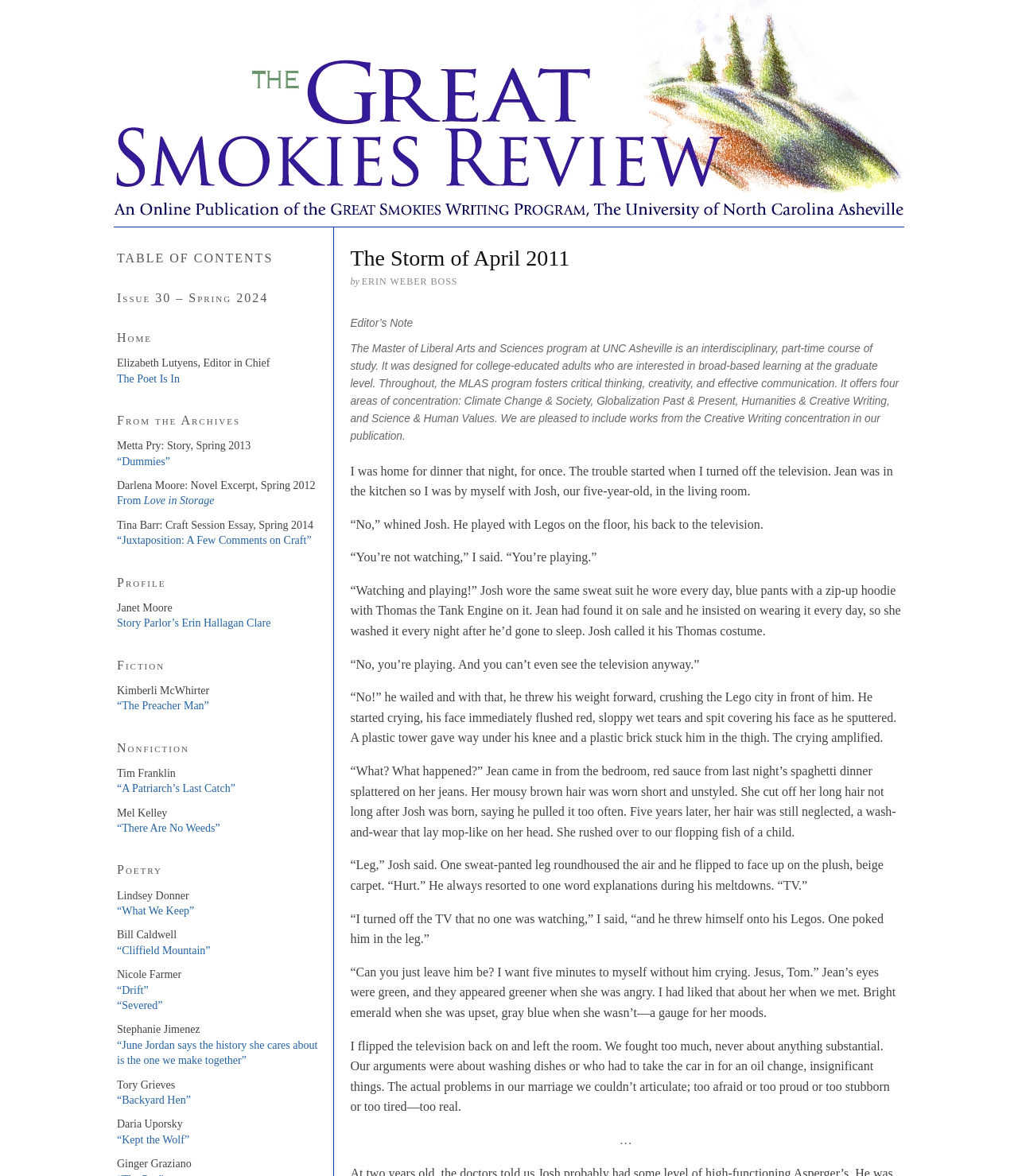Please identify the bounding box coordinates of the element's region that I should click in order to complete the following instruction: "Read 'Editor’s Note'". The bounding box coordinates consist of four float numbers between 0 and 1, i.e., [left, top, right, bottom].

[0.344, 0.27, 0.406, 0.28]